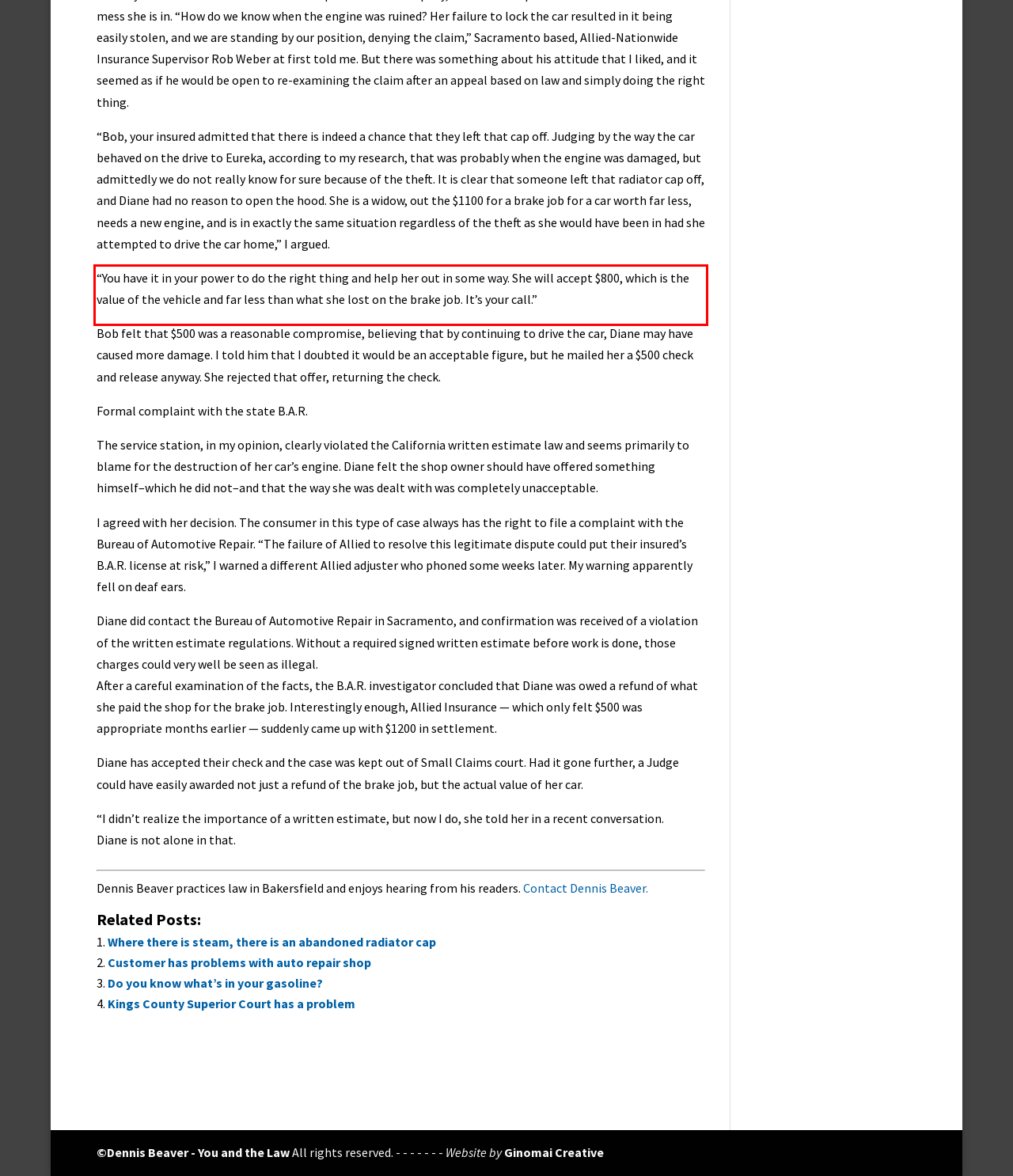Given a screenshot of a webpage with a red bounding box, please identify and retrieve the text inside the red rectangle.

“You have it in your power to do the right thing and help her out in some way. She will accept $800, which is the value of the vehicle and far less than what she lost on the brake job. It’s your call.”